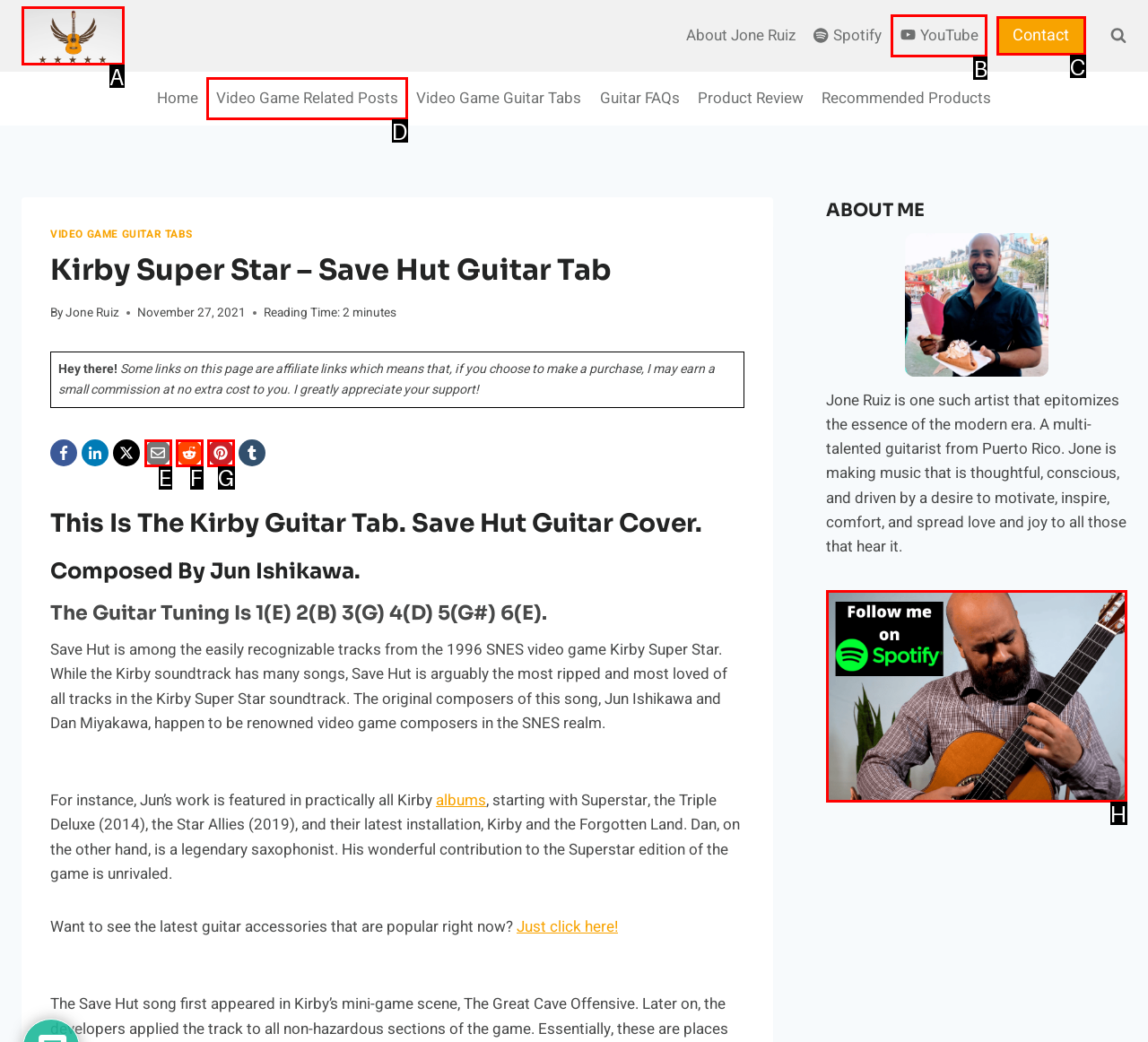Choose the HTML element that should be clicked to achieve this task: Click the YouTube link
Respond with the letter of the correct choice.

B